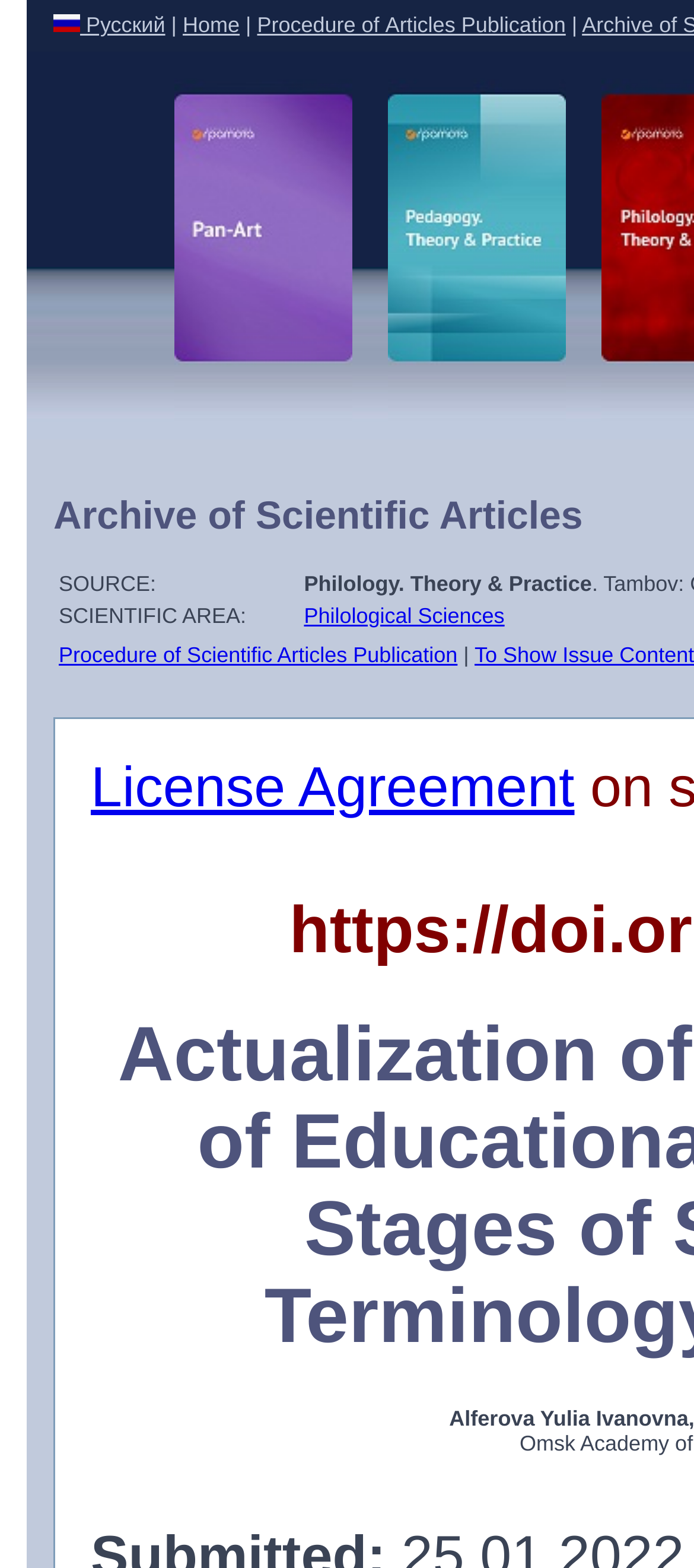Highlight the bounding box coordinates of the region I should click on to meet the following instruction: "Go to home page".

[0.263, 0.008, 0.345, 0.024]